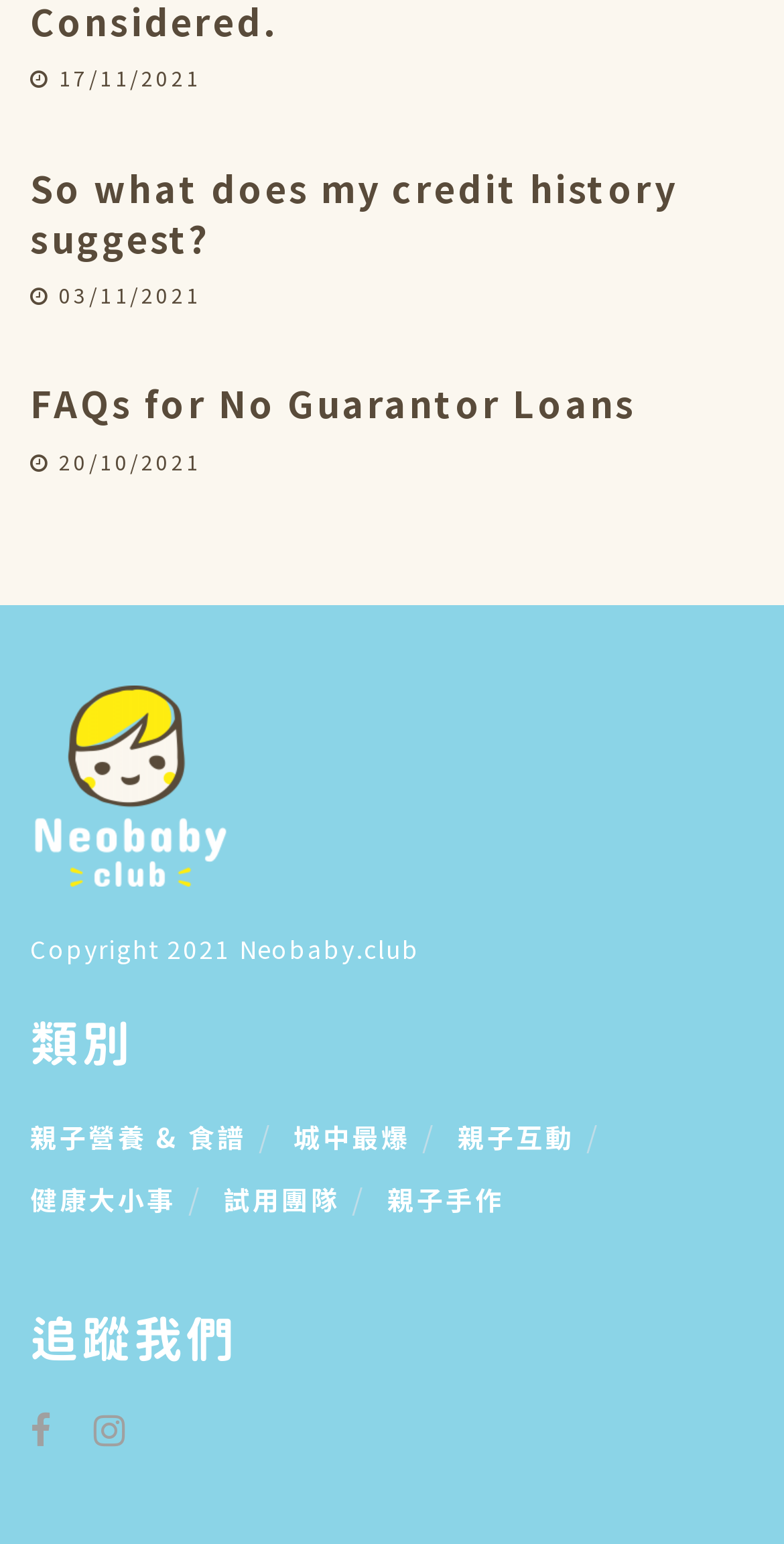Find the bounding box coordinates for the HTML element specified by: "親子互動".

[0.584, 0.724, 0.733, 0.749]